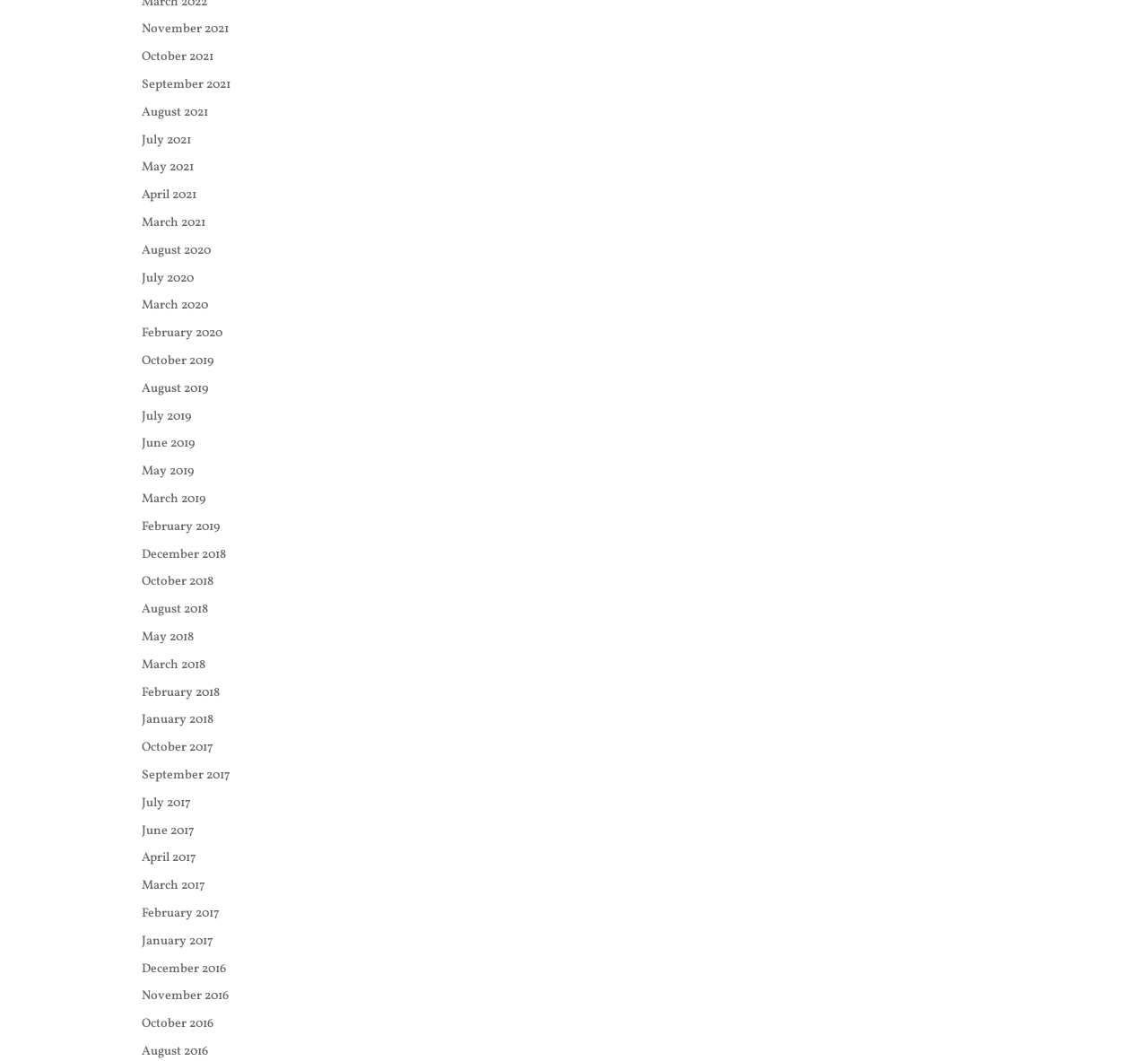What is the earliest month listed?
Provide a detailed answer to the question using information from the image.

By examining the list of links, I found that the earliest month listed is 'December 2016', which is the last link in the list.